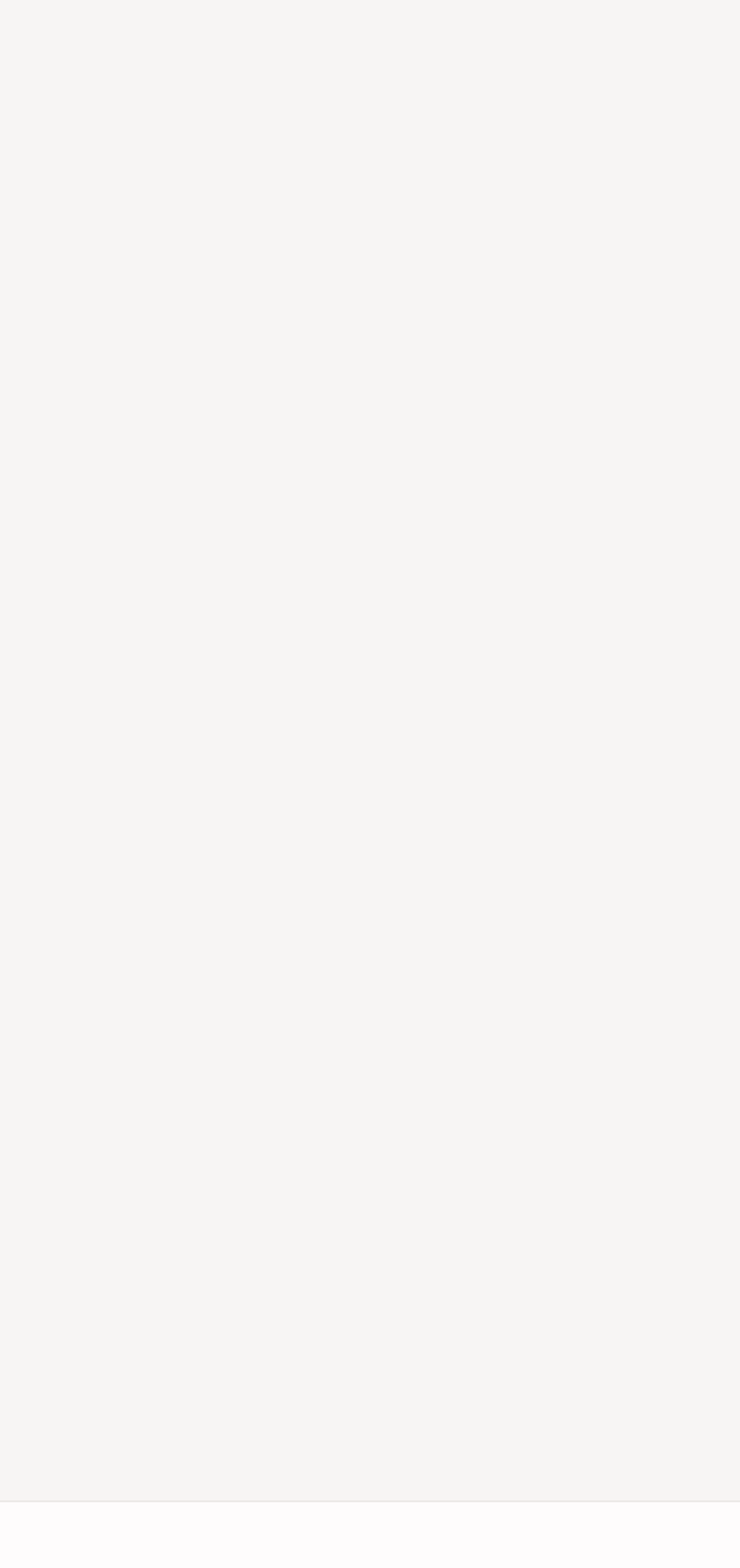What is the title of the first section?
Based on the visual, give a brief answer using one word or a short phrase.

Recent Posts